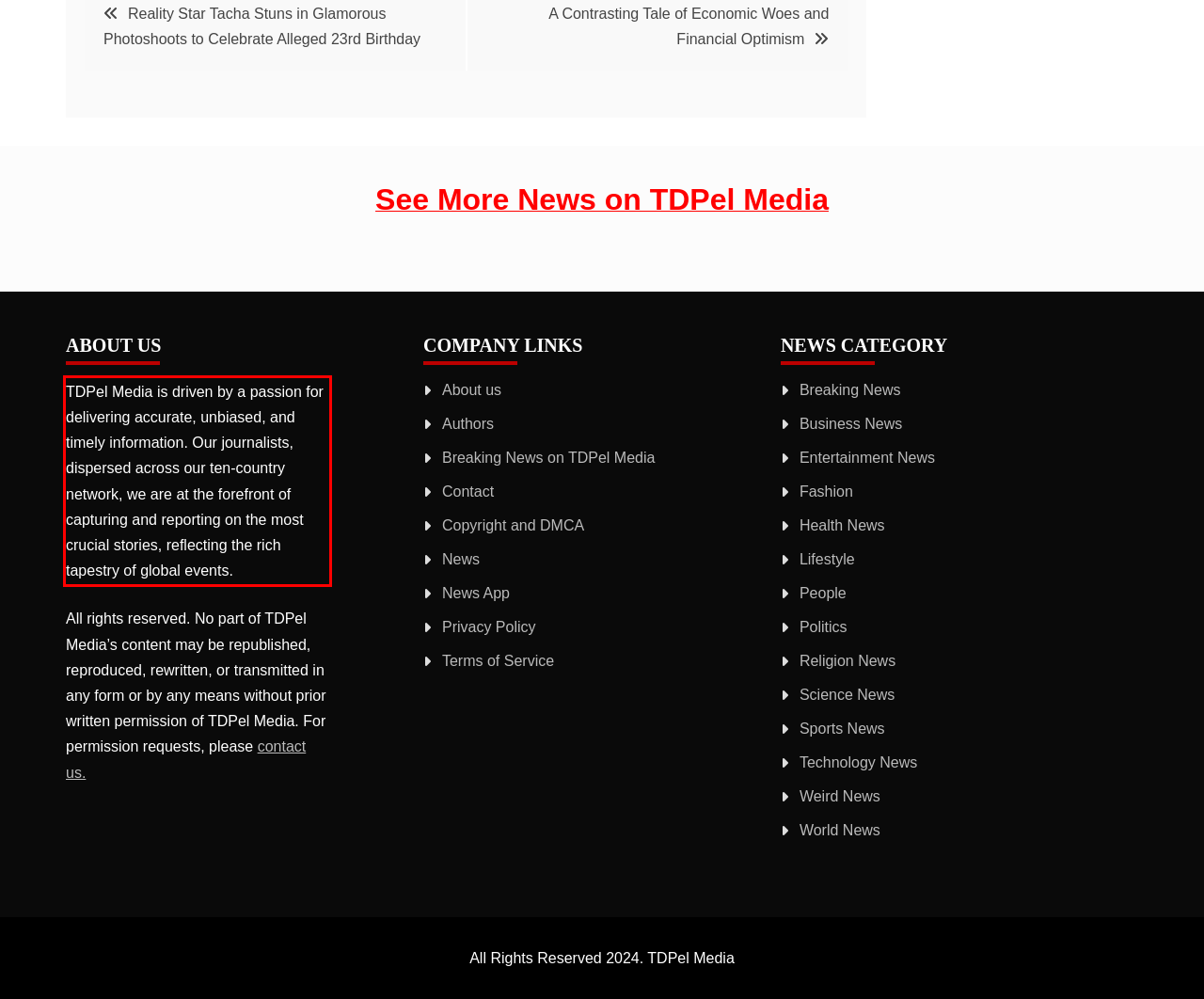Identify the text inside the red bounding box in the provided webpage screenshot and transcribe it.

TDPel Media is driven by a passion for delivering accurate, unbiased, and timely information. Our journalists, dispersed across our ten-country network, we are at the forefront of capturing and reporting on the most crucial stories, reflecting the rich tapestry of global events.